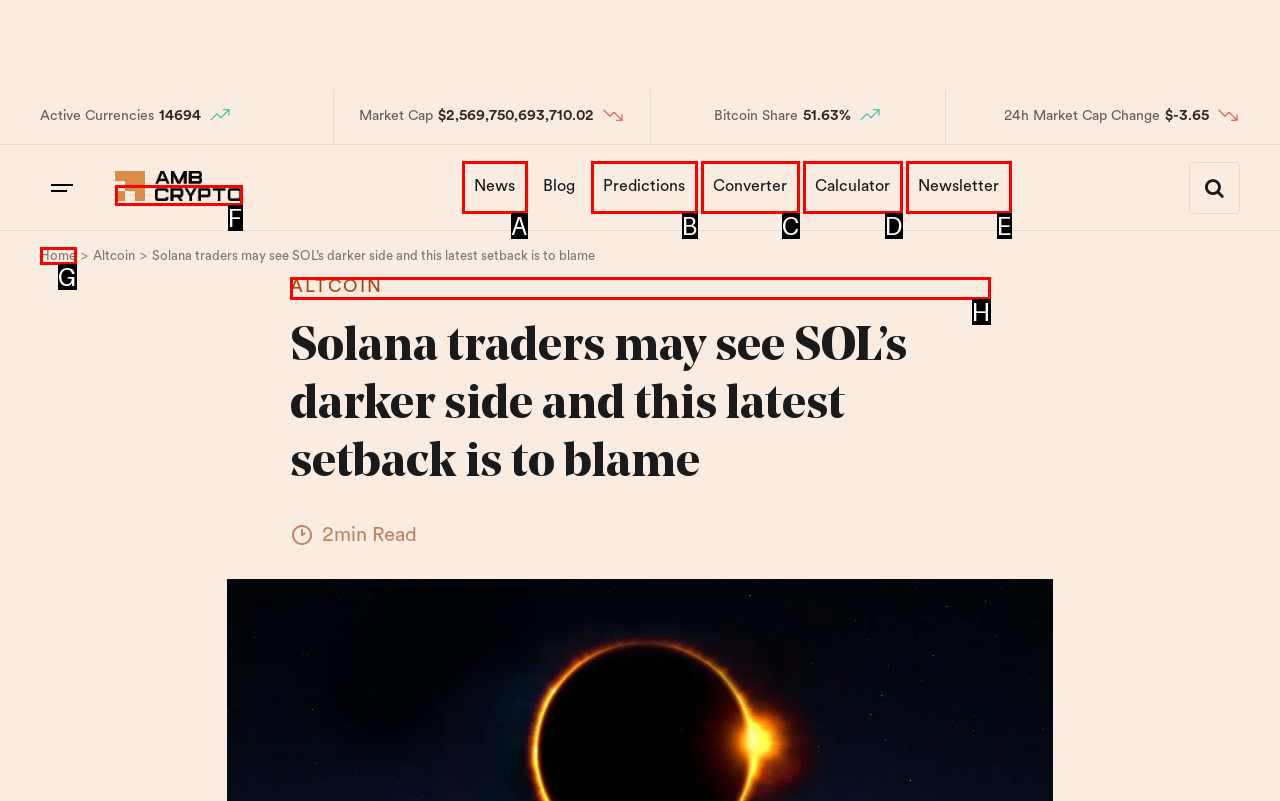Point out which HTML element you should click to fulfill the task: Subscribe to the Newsletter.
Provide the option's letter from the given choices.

E